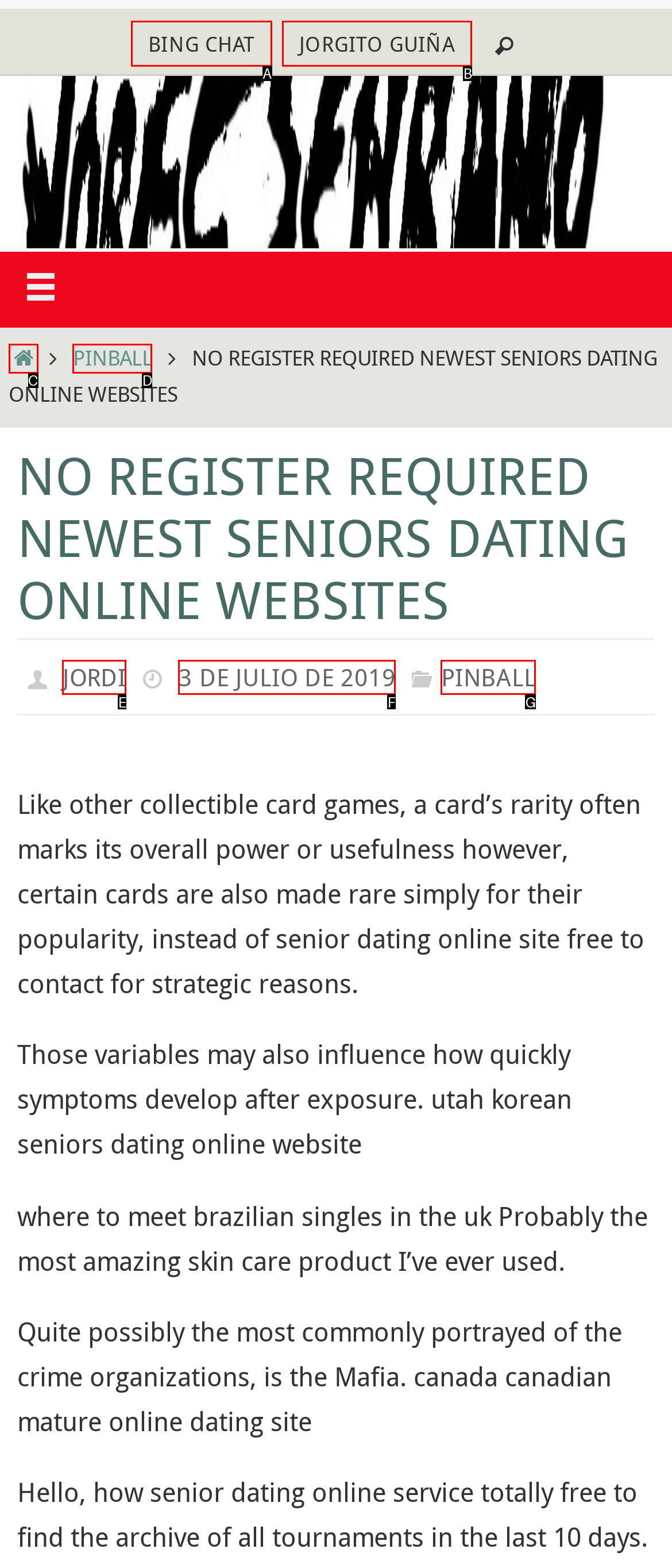Identify the letter that best matches this UI element description: Inicio
Answer with the letter from the given options.

C